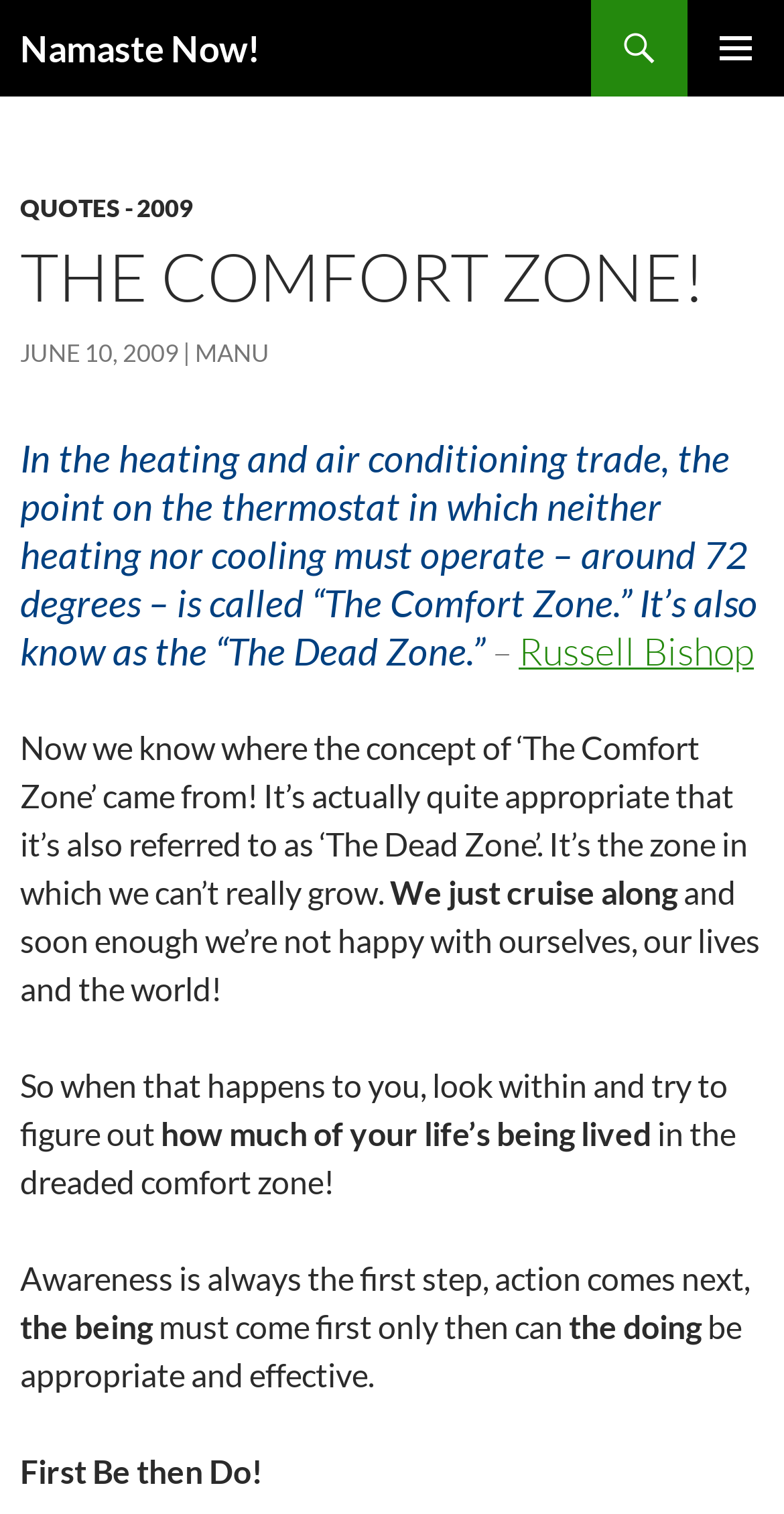With reference to the image, please provide a detailed answer to the following question: What is the first step to get out of the comfort zone?

The question asks about the first step to get out of the comfort zone. From the webpage, we can see that the text mentions 'Awareness is always the first step, action comes next', which implies that awareness is the first step to get out of the comfort zone.